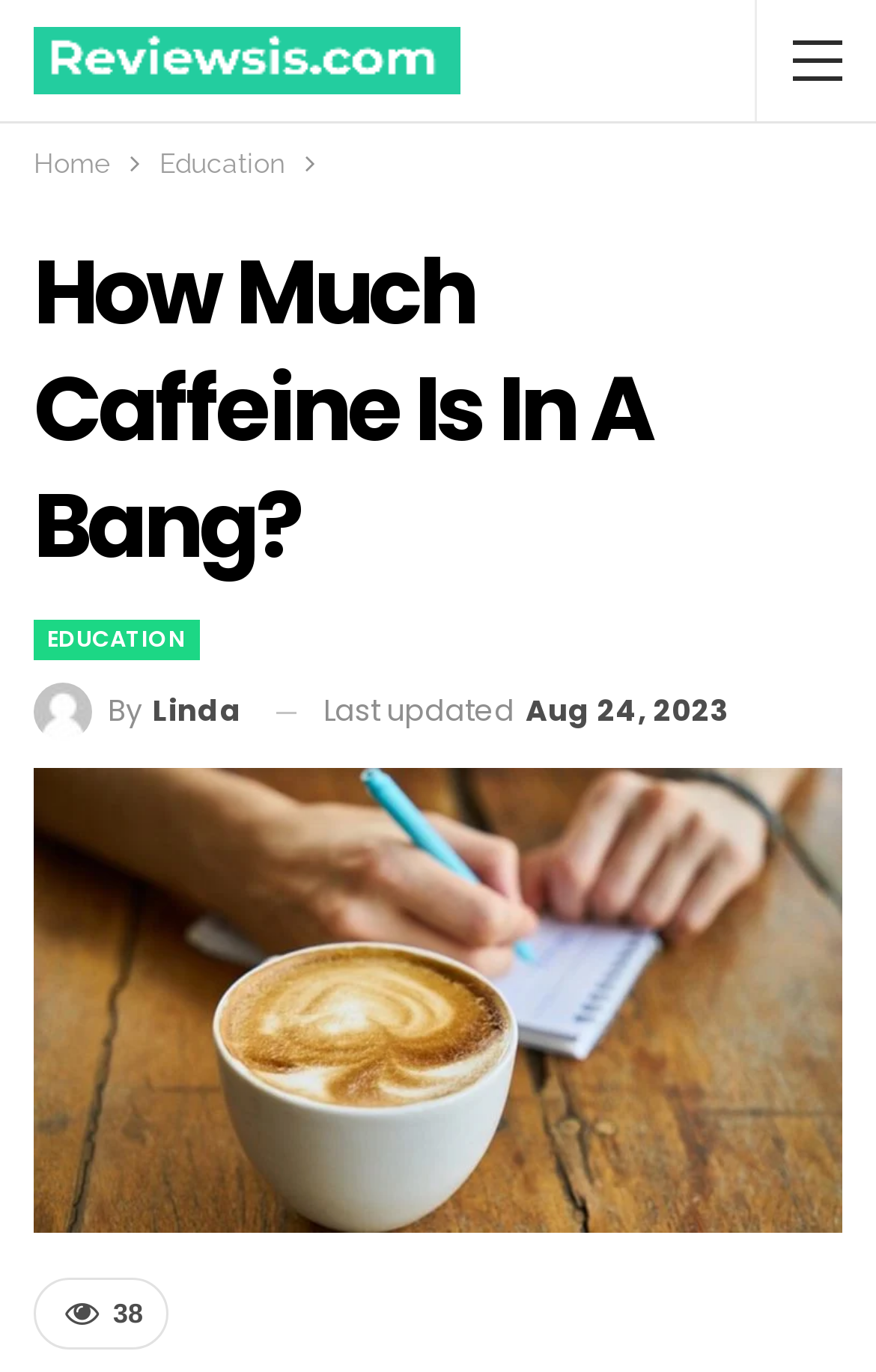Give an in-depth explanation of the webpage layout and content.

The webpage is about Bang Energy Drink, specifically discussing the amount of caffeine in it. At the top left of the page, there is a logo image with the text "Reviewsis". Below the logo, there is a navigation bar with two links: "Home" and "Education". 

The main content of the page is headed by a large heading that reads "How Much Caffeine Is In A Bang?". Below the heading, there are two links: "EDUCATION" and "By Linda". Next to these links, there is a timestamp indicating that the content was last updated on August 24, 2023.

Further down the page, there is a link with the text "How Much Caffeine" accompanied by a large image related to the topic. The image takes up most of the width of the page. Above the image, there is a small text "38", which might be referring to the amount of caffeine in a Bang Energy Drink.

Overall, the page appears to be an educational article or review about Bang Energy Drink, focusing on its caffeine content.